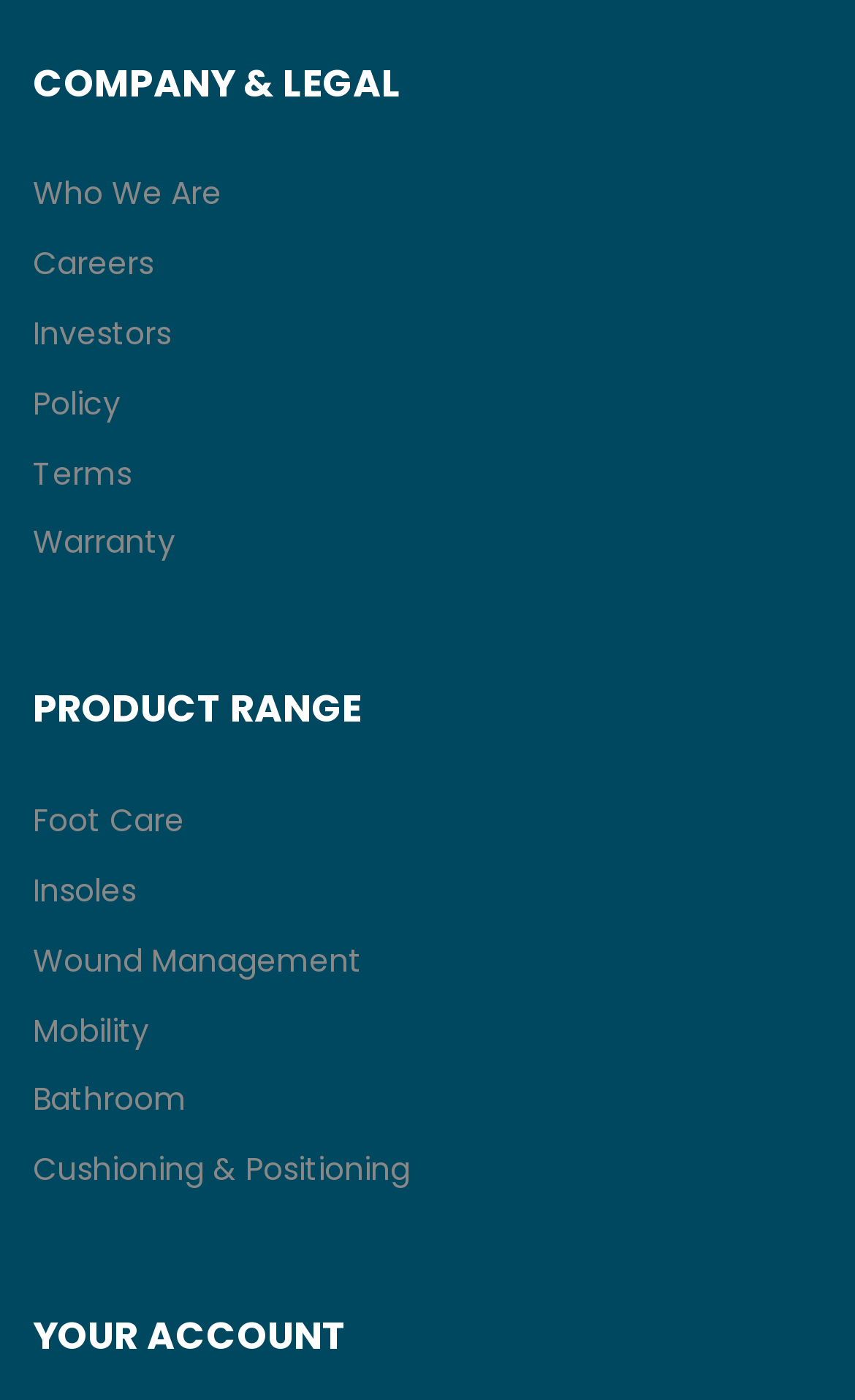Utilize the information from the image to answer the question in detail:
How many categories are under COMPANY & LEGAL?

I counted the number of links under the 'COMPANY & LEGAL' heading, which are 'Who We Are', 'Careers', 'Investors', 'Policy', 'Terms', and 'Warranty'. Therefore, there are 6 categories under COMPANY & LEGAL.